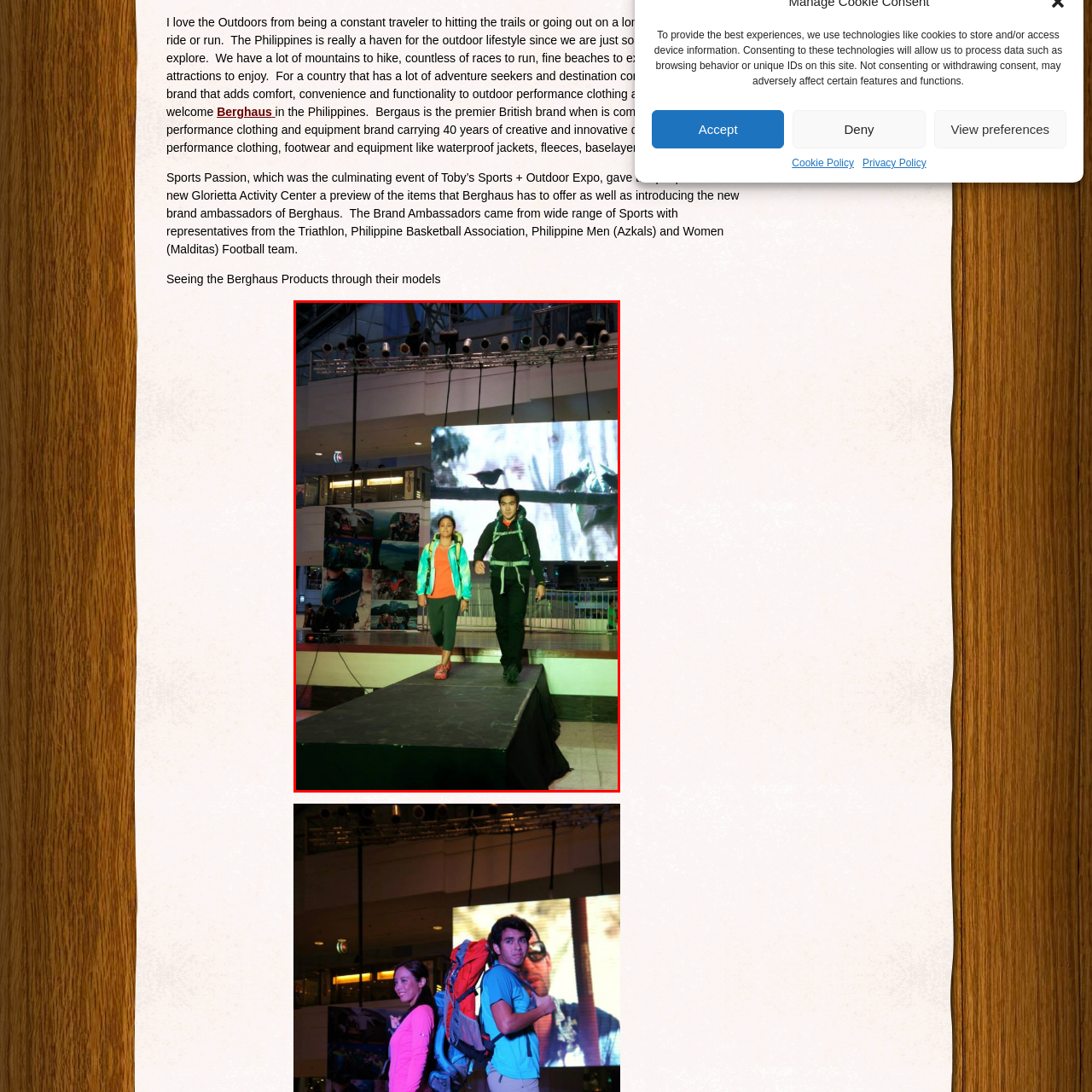What brand is being showcased?
Carefully examine the image within the red bounding box and provide a detailed answer to the question.

The brand being showcased is Berghaus because the caption explicitly states that the event is introducing Berghaus' latest offerings and brand ambassadors to the audience, indicating that Berghaus is the premier brand in outdoor clothing and equipment being featured.